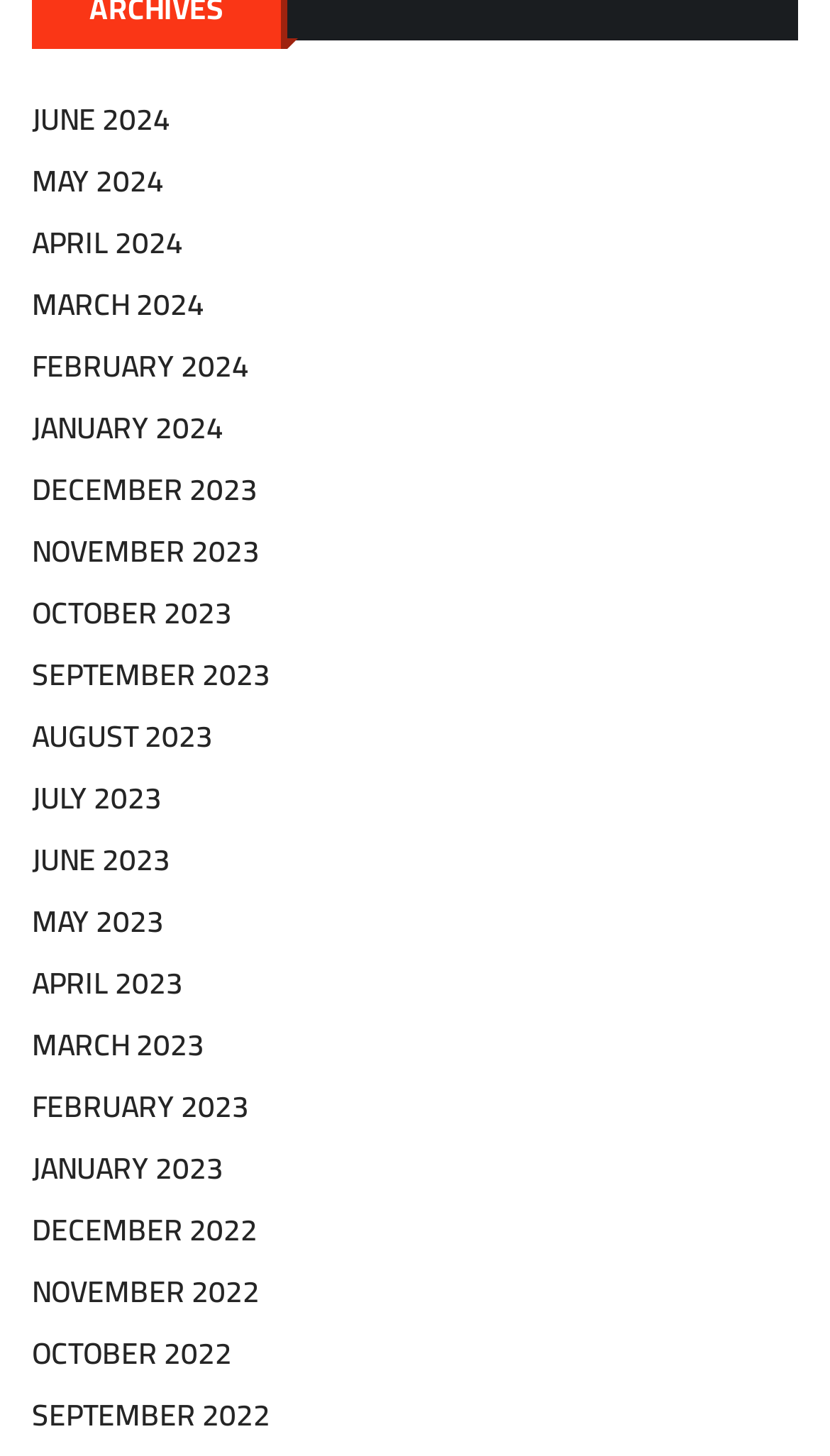Provide your answer to the question using just one word or phrase: What is the earliest month listed?

DECEMBER 2022